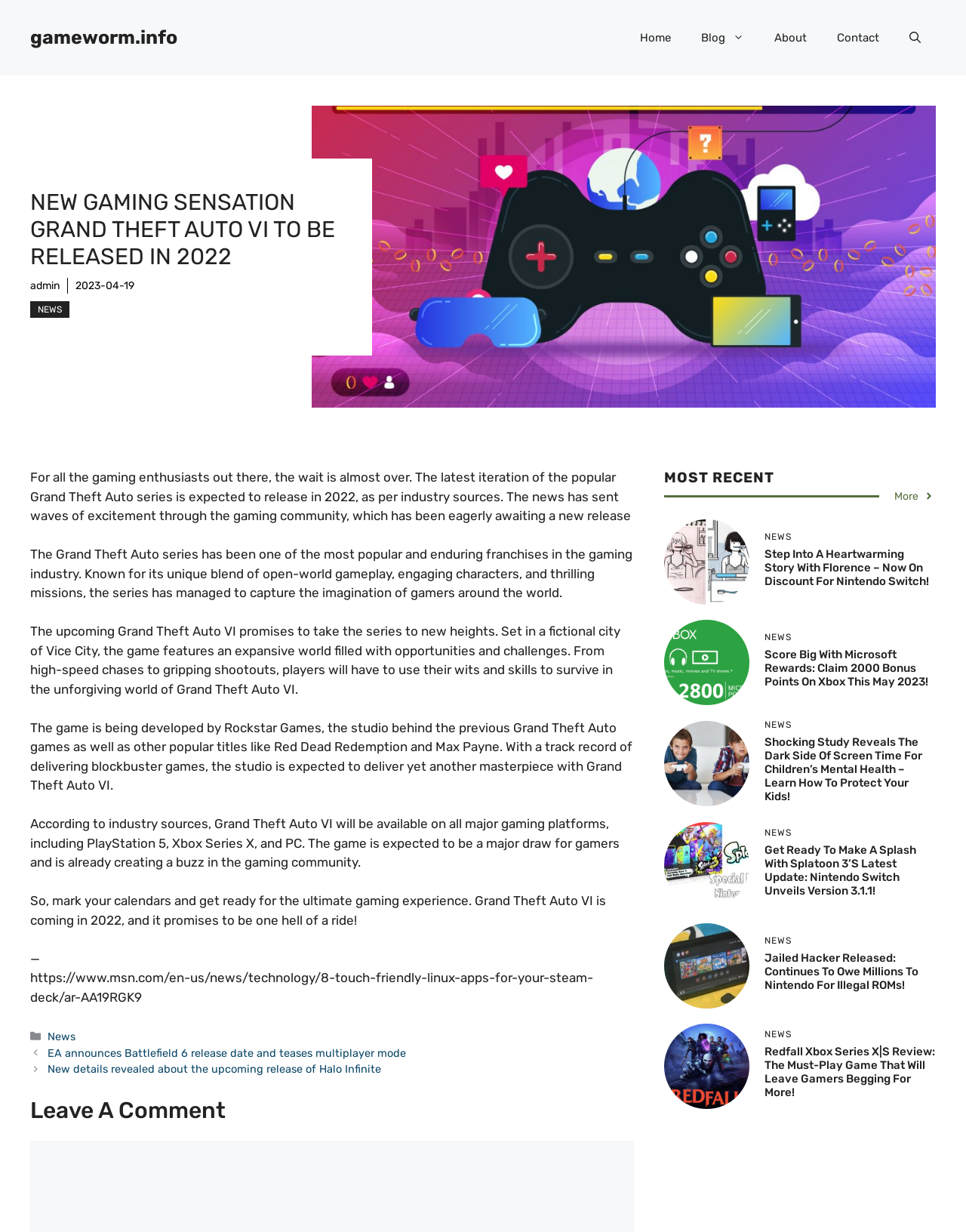Indicate the bounding box coordinates of the element that must be clicked to execute the instruction: "Leave a comment". The coordinates should be given as four float numbers between 0 and 1, i.e., [left, top, right, bottom].

[0.031, 0.891, 0.656, 0.914]